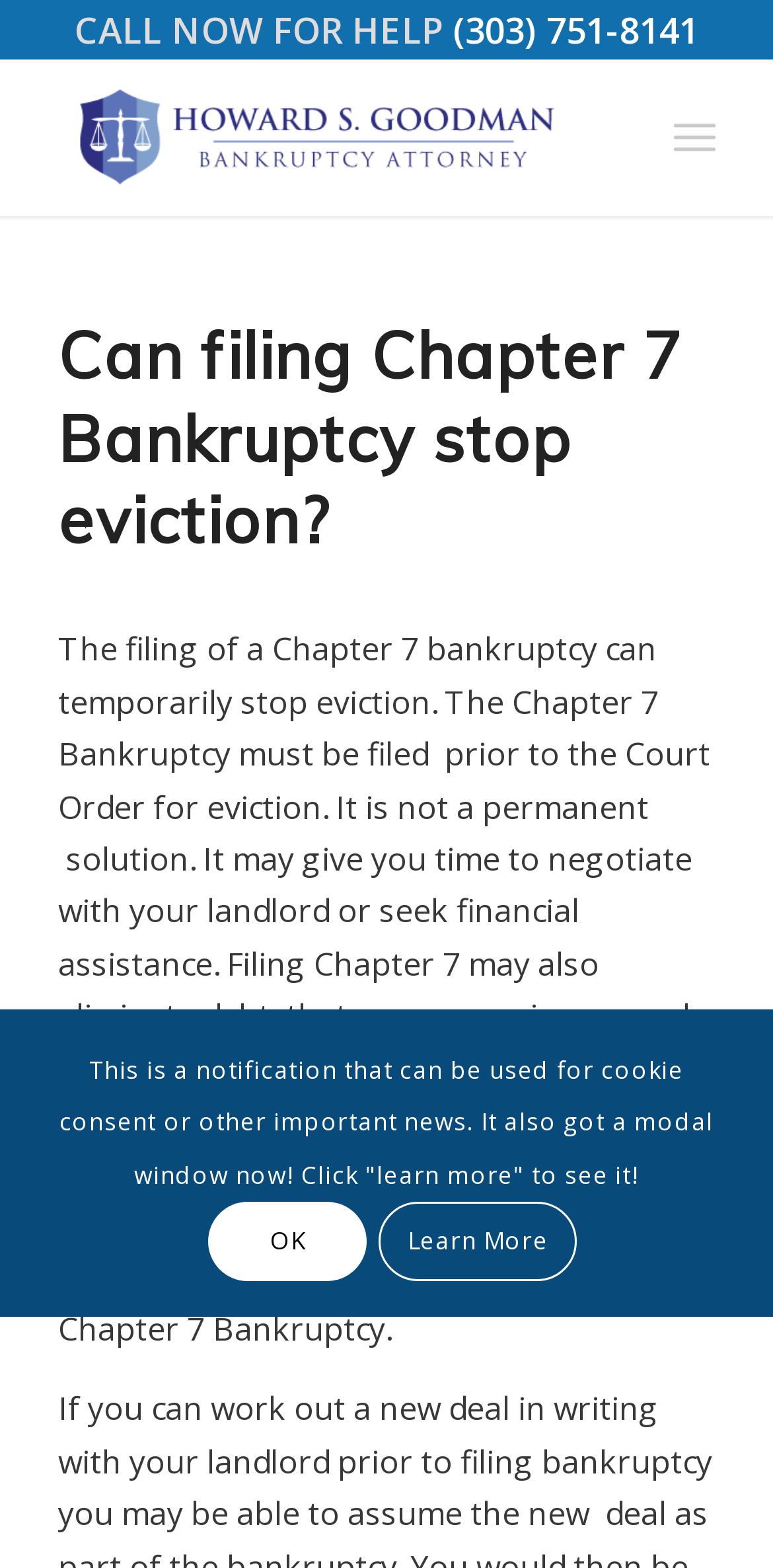What is the purpose of filing Chapter 7 Bankruptcy?
Look at the image and respond with a one-word or short phrase answer.

To temporarily stop eviction